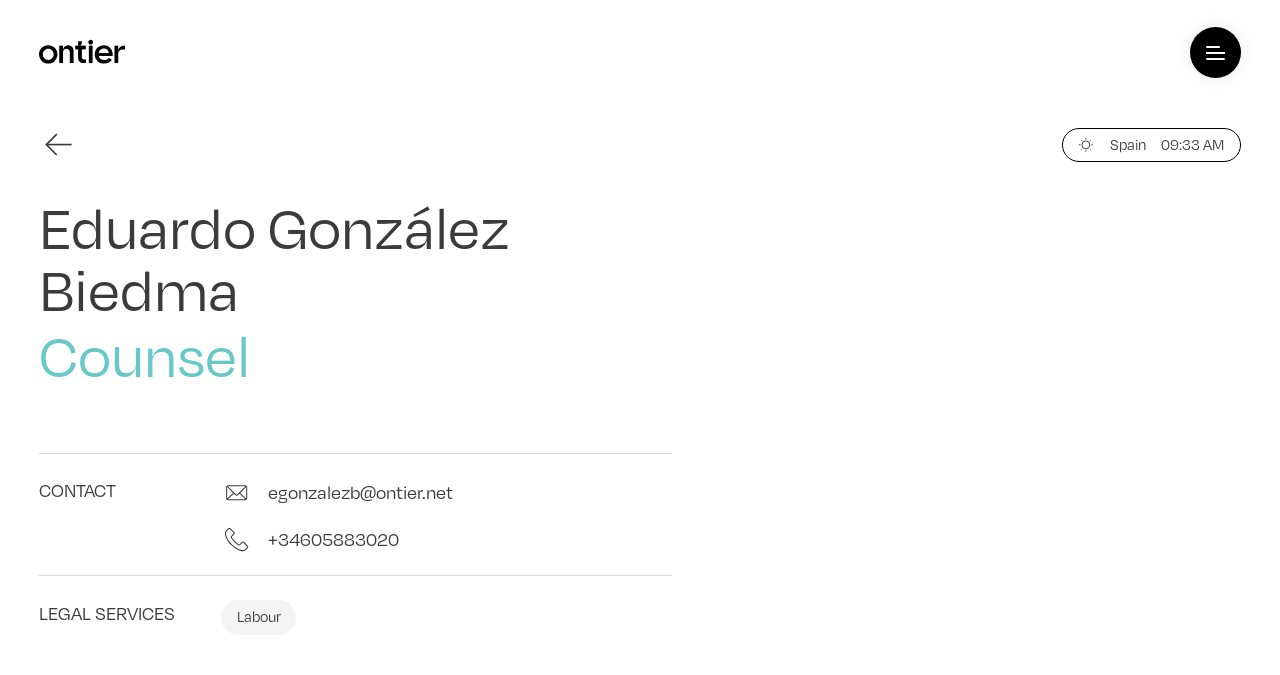What is the phone number of Eduardo González Biedma?
Answer the question with a single word or phrase derived from the image.

+34605883020